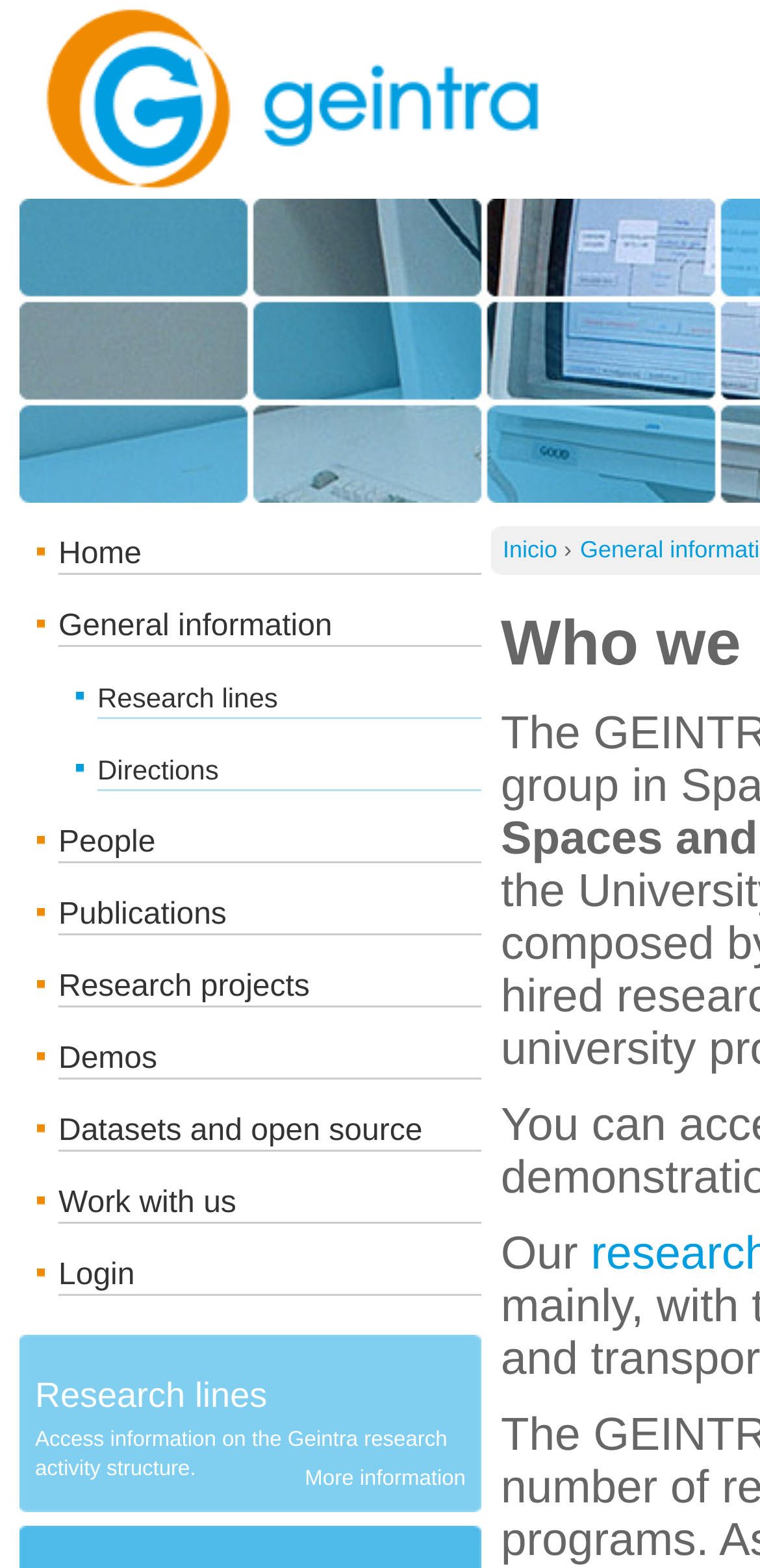Identify the bounding box coordinates for the region to click in order to carry out this instruction: "view research lines". Provide the coordinates using four float numbers between 0 and 1, formatted as [left, top, right, bottom].

[0.128, 0.431, 0.633, 0.459]